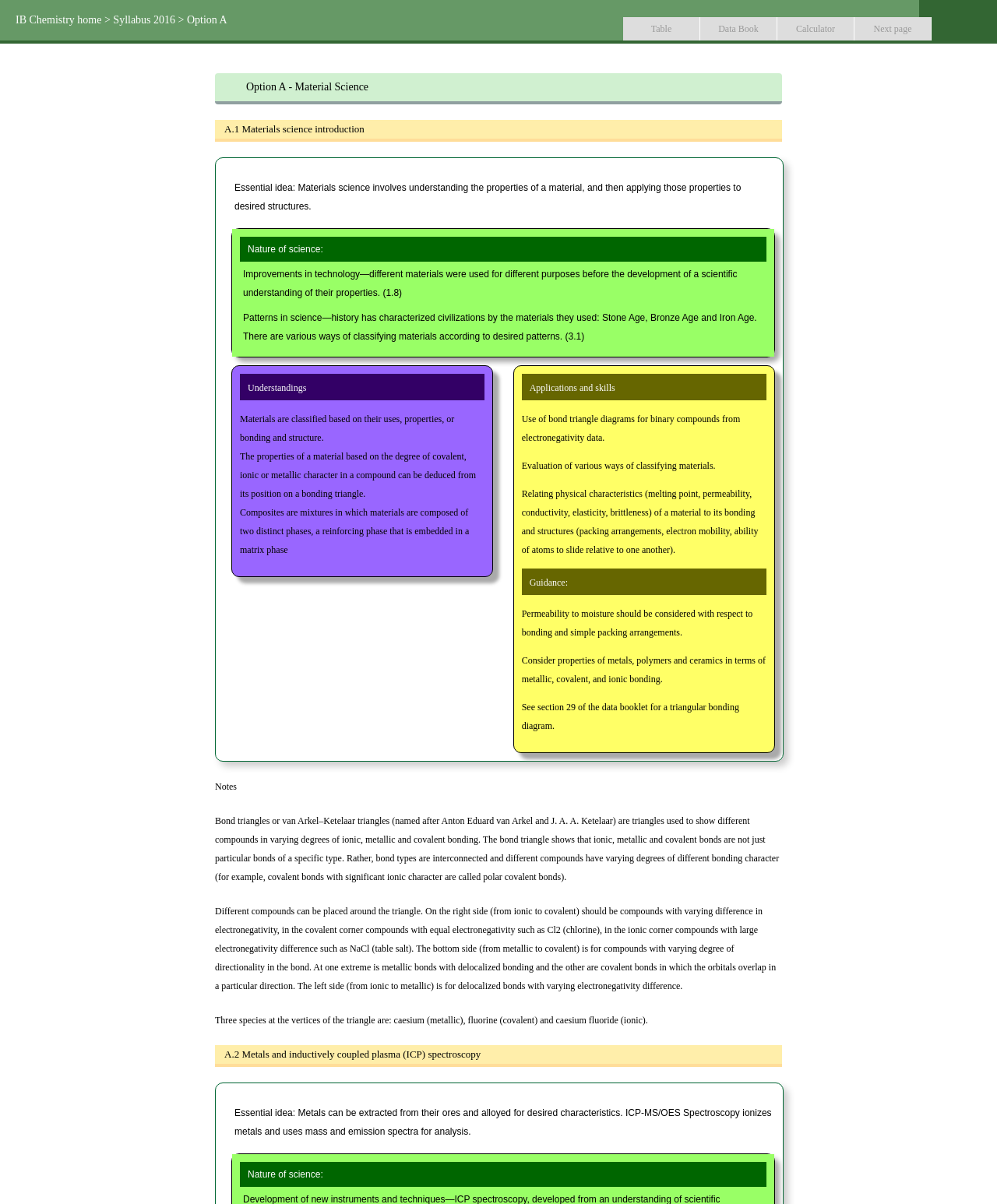Identify the bounding box coordinates of the clickable region required to complete the instruction: "Click on the link to Tenerife". The coordinates should be given as four float numbers within the range of 0 and 1, i.e., [left, top, right, bottom].

None